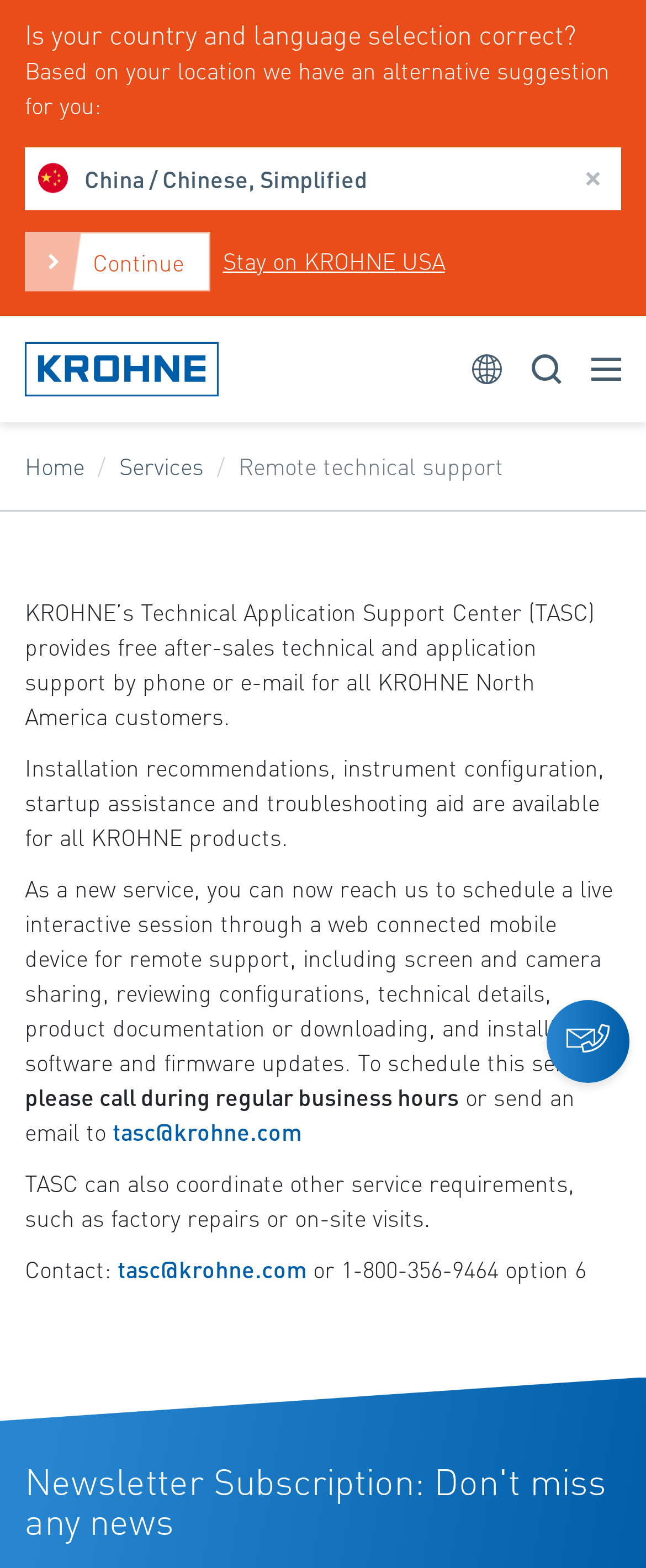Please provide the bounding box coordinates in the format (top-left x, top-left y, bottom-right x, bottom-right y). Remember, all values are floating point numbers between 0 and 1. What is the bounding box coordinate of the region described as: alt="Krohne Logo"

[0.038, 0.201, 0.339, 0.269]